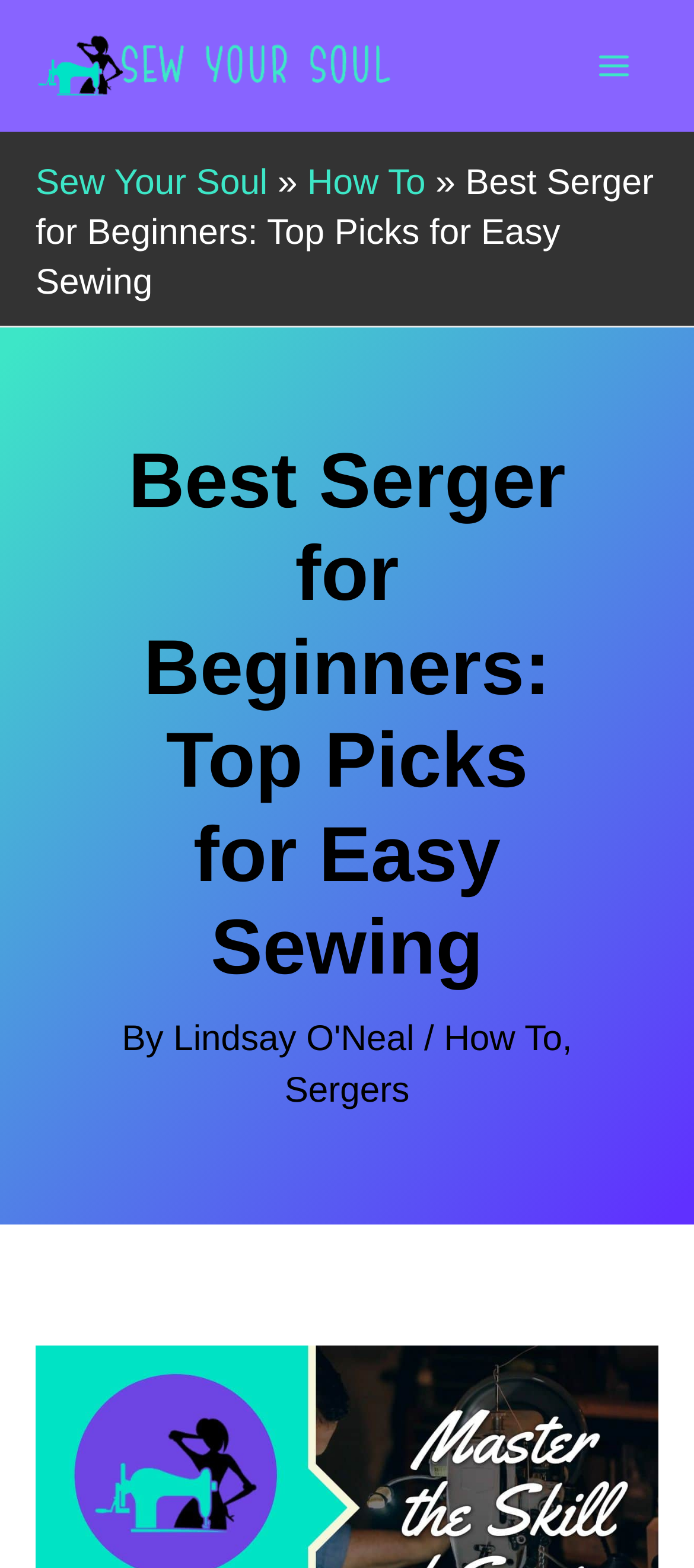What is the name of the website?
Please interpret the details in the image and answer the question thoroughly.

I determined the name of the website by looking at the link element with the text 'Sew Your Soul' at the top of the page, which is likely the website's logo or title.